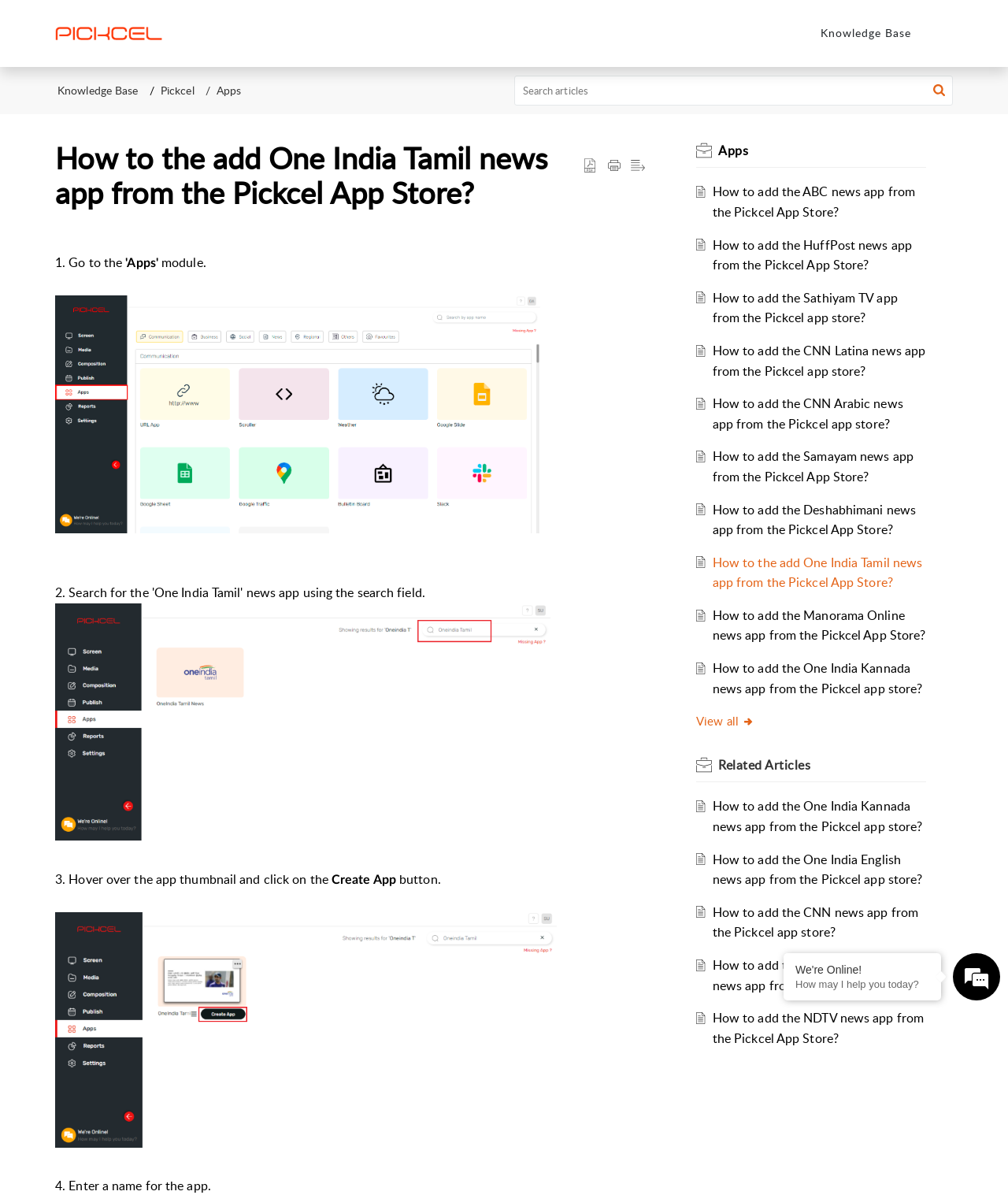Locate the UI element that matches the description aria-label="User Preference" in the webpage screenshot. Return the bounding box coordinates in the format (top-left x, top-left y, bottom-right x, bottom-right y), with values ranging from 0 to 1.

[0.934, 0.007, 0.945, 0.049]